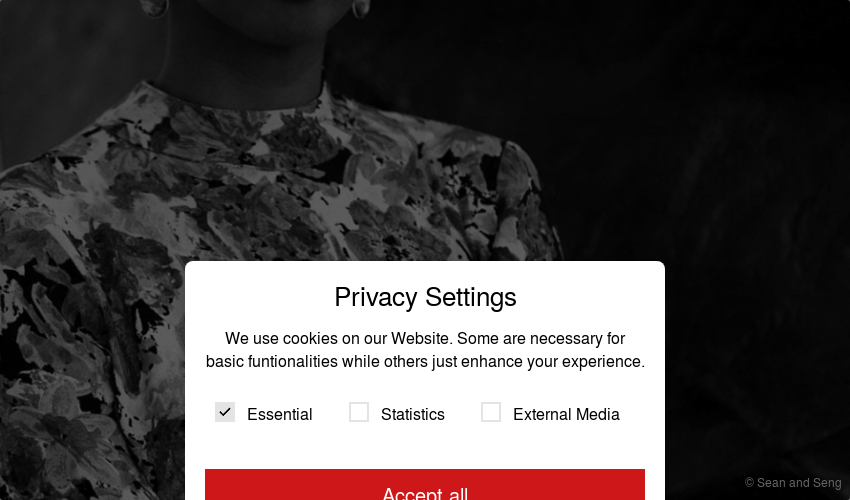Answer this question using a single word or a brief phrase:
Who are the artists credited for the portrait?

Sean and Seng